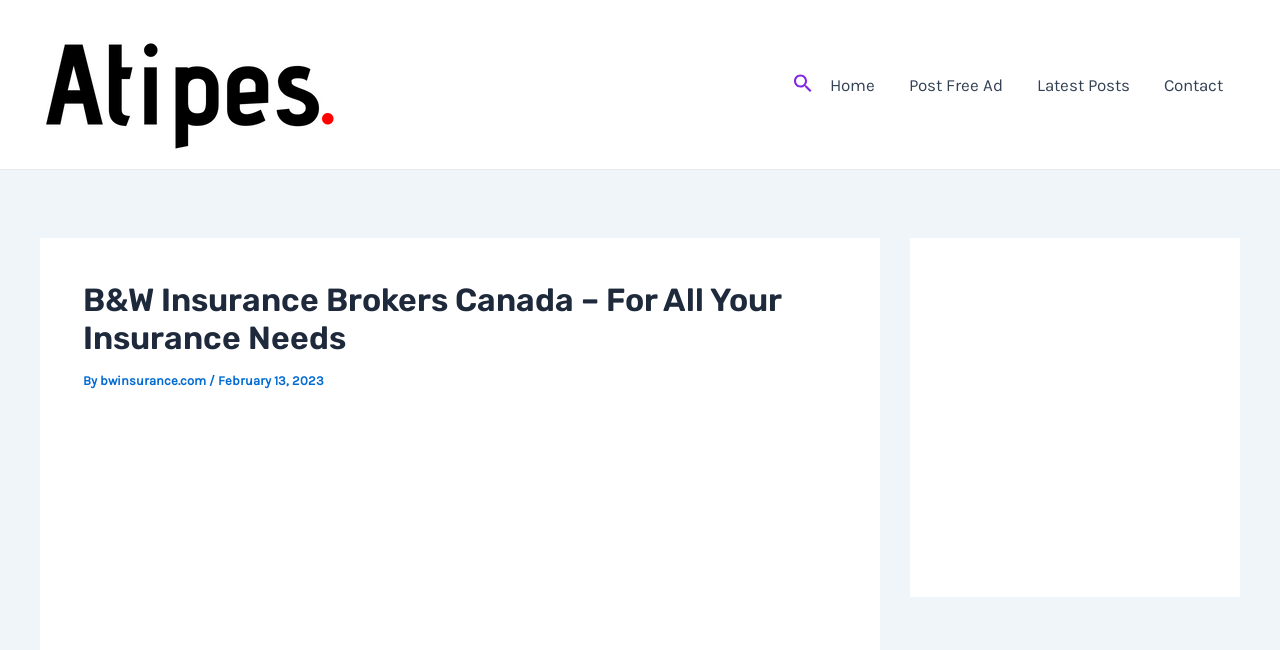Locate and provide the bounding box coordinates for the HTML element that matches this description: "Post Free Ad".

[0.697, 0.068, 0.797, 0.192]